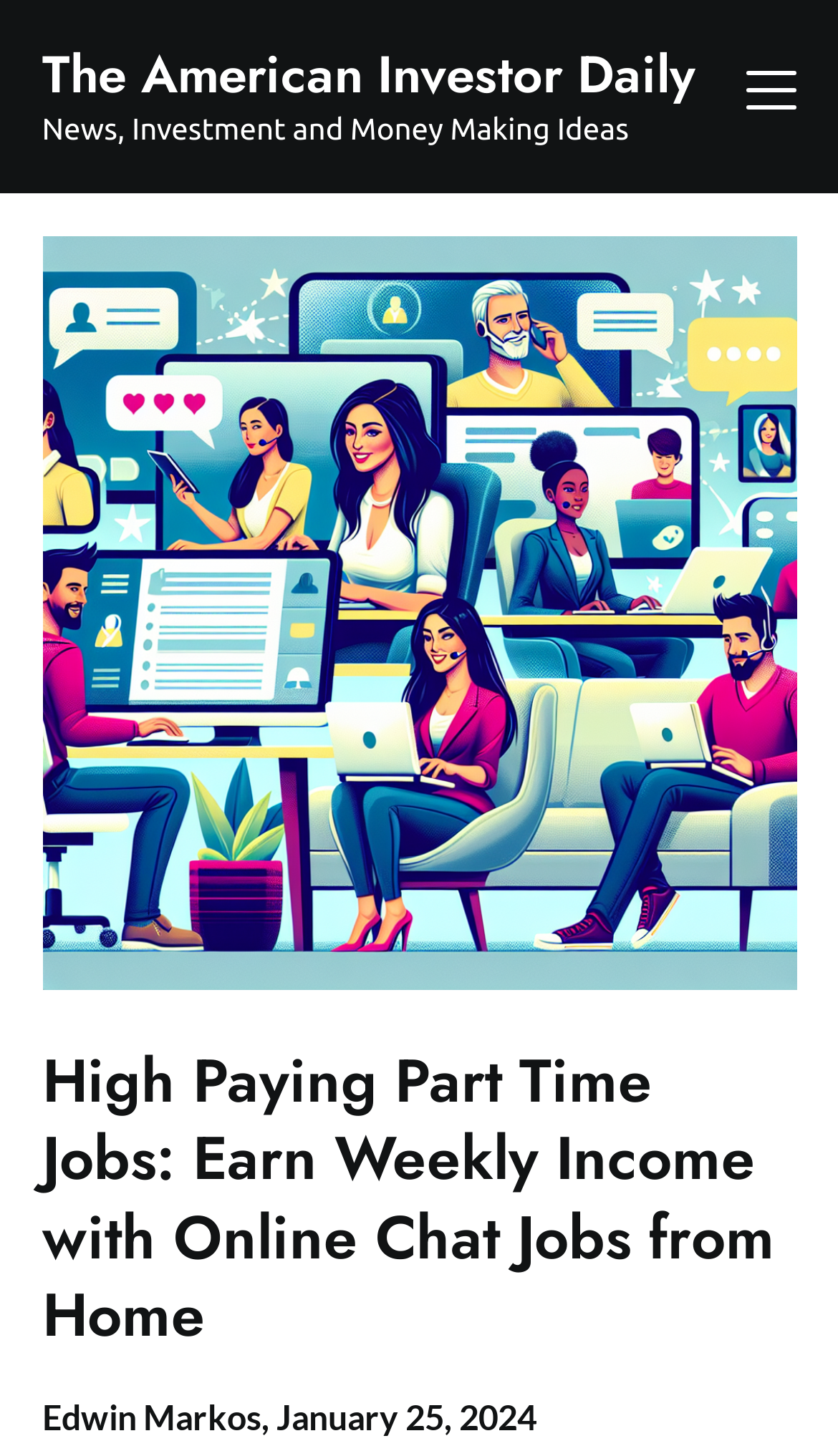What is the topic of the article?
Please answer the question with a detailed response using the information from the screenshot.

I inferred the topic of the article by reading the heading 'High Paying Part Time Jobs: Earn Weekly Income with Online Chat Jobs from Home' which is a prominent element on the webpage.